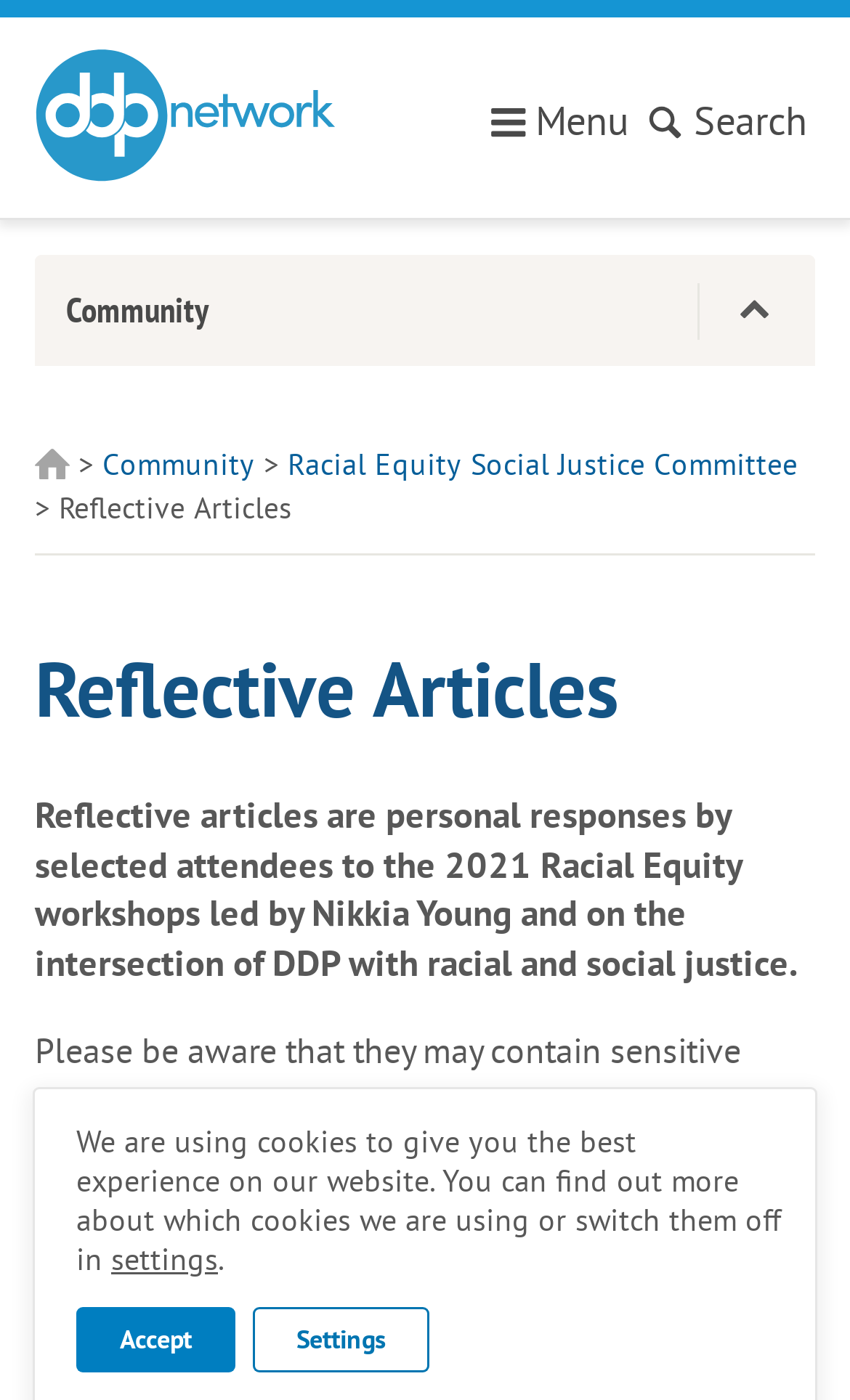Specify the bounding box coordinates of the area to click in order to execute this command: 'Search for something'. The coordinates should consist of four float numbers ranging from 0 to 1, and should be formatted as [left, top, right, bottom].

[0.76, 0.068, 0.95, 0.104]